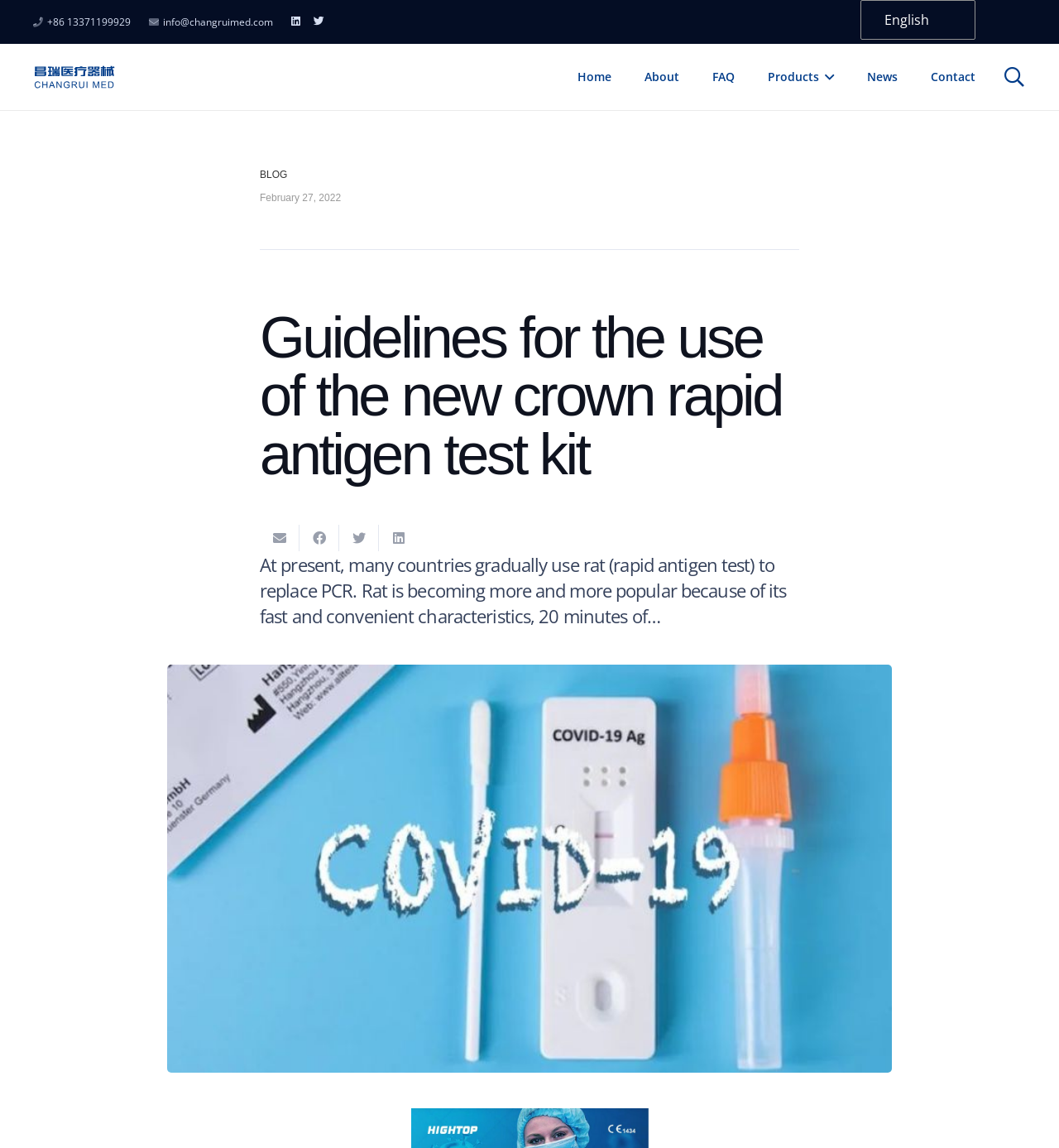Show the bounding box coordinates for the HTML element as described: "aria-label="Search" name="s" placeholder="Search"".

[0.937, 0.05, 0.988, 0.084]